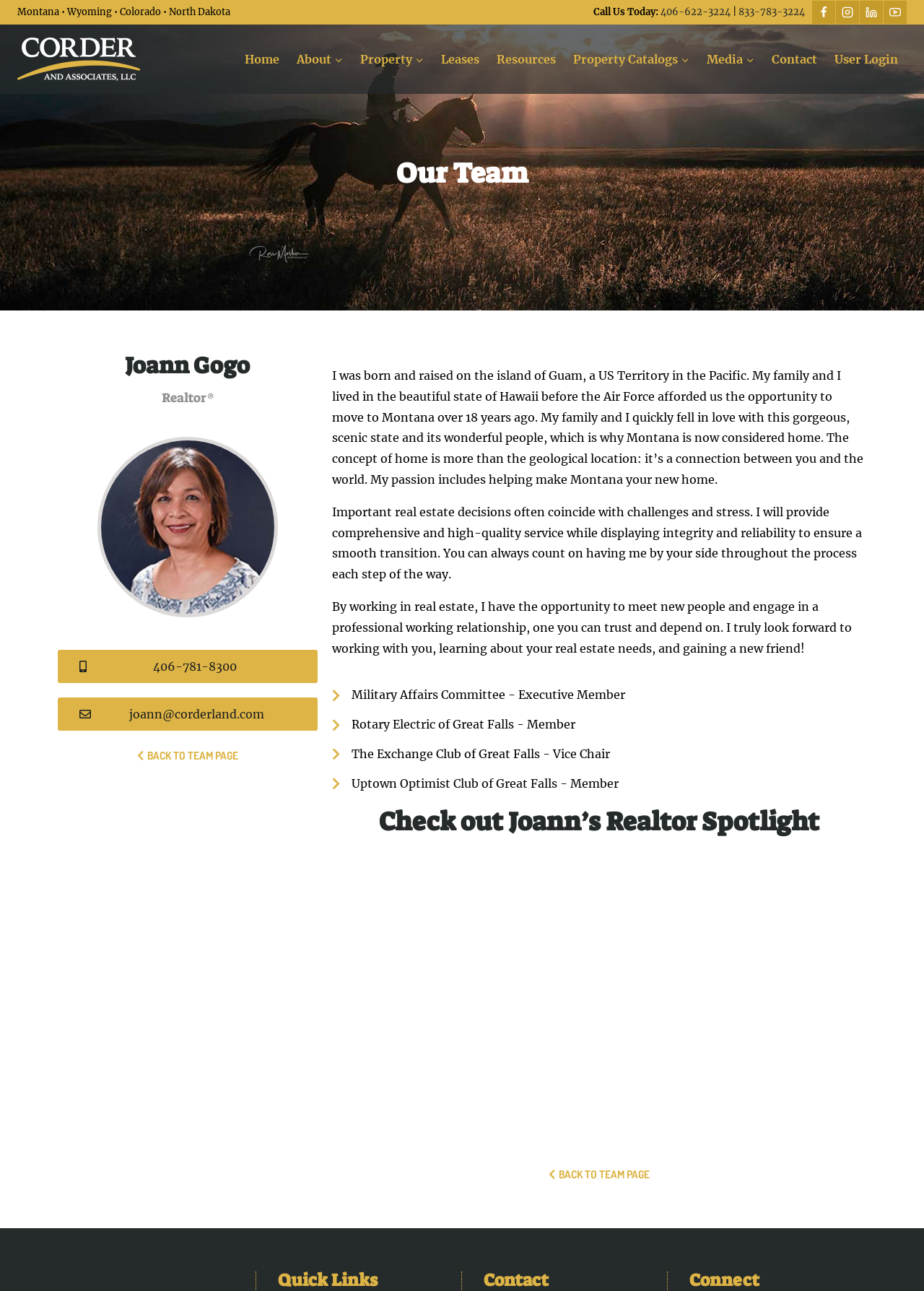Please find the bounding box coordinates of the element that must be clicked to perform the given instruction: "Go back to the team page". The coordinates should be four float numbers from 0 to 1, i.e., [left, top, right, bottom].

[0.148, 0.581, 0.258, 0.589]